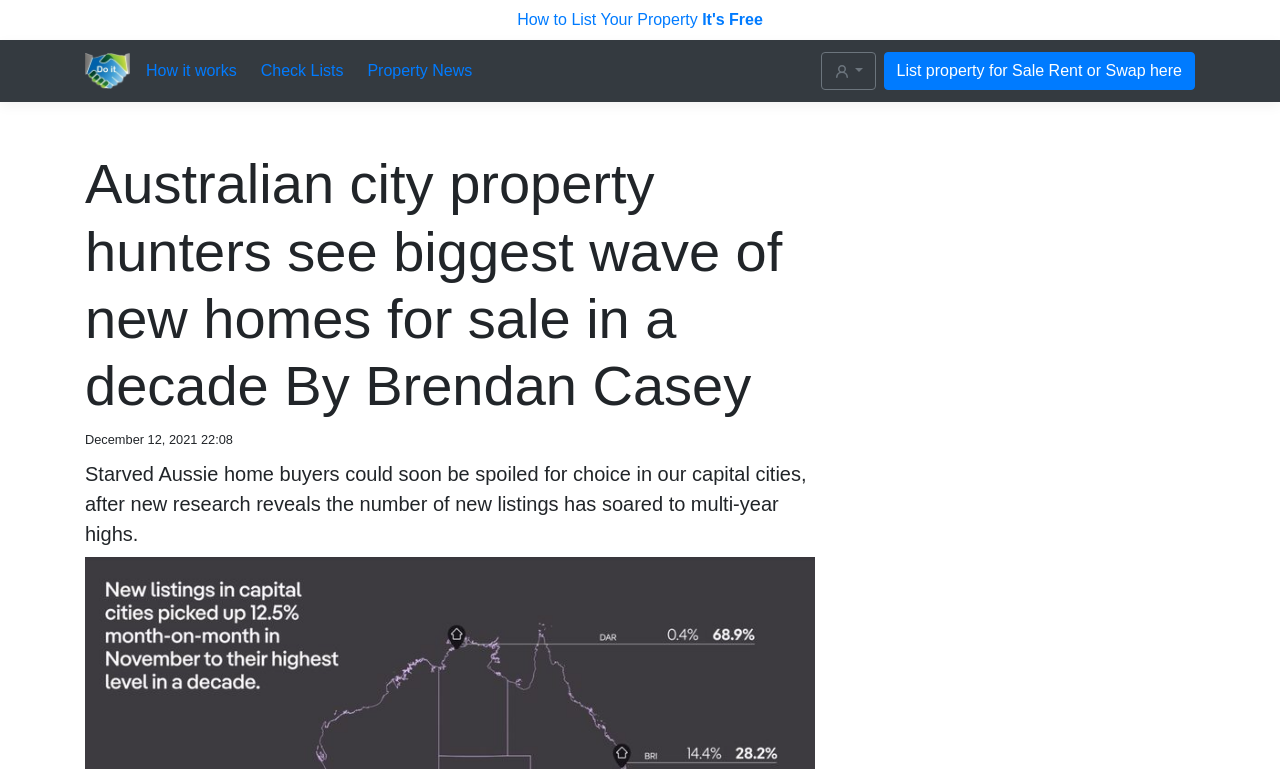Please give a succinct answer using a single word or phrase:
What is the topic of the article?

Property news